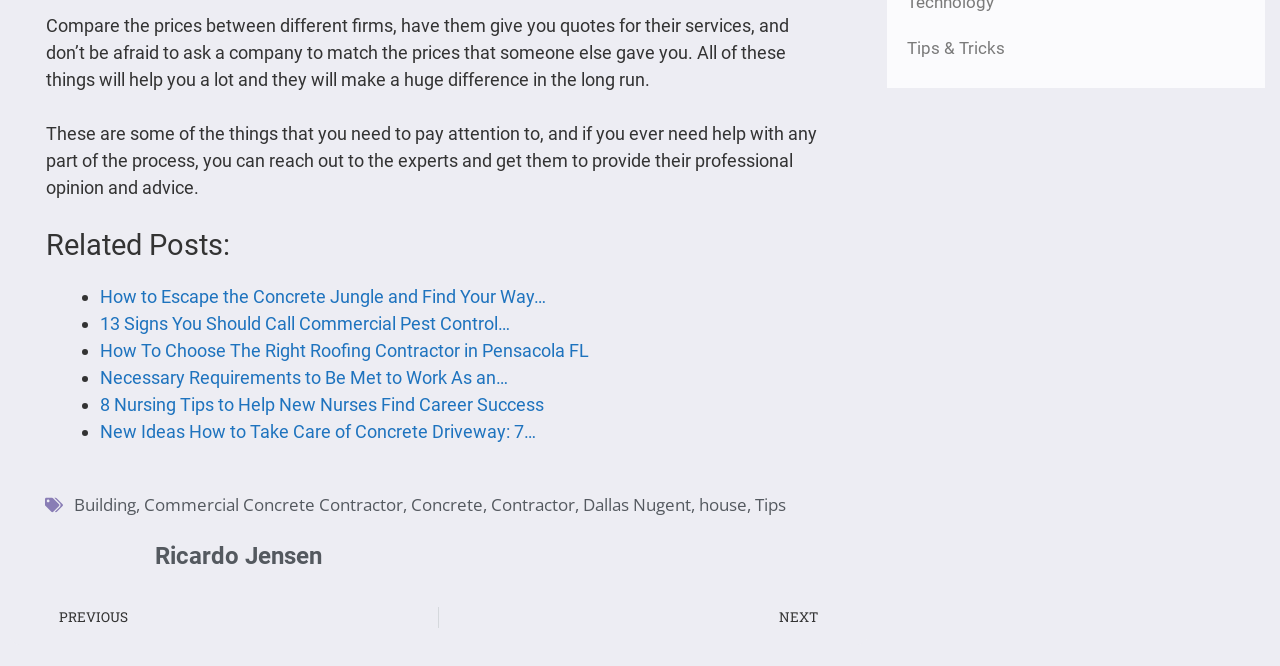Can you specify the bounding box coordinates for the region that should be clicked to fulfill this instruction: "Check the Facebook link".

None